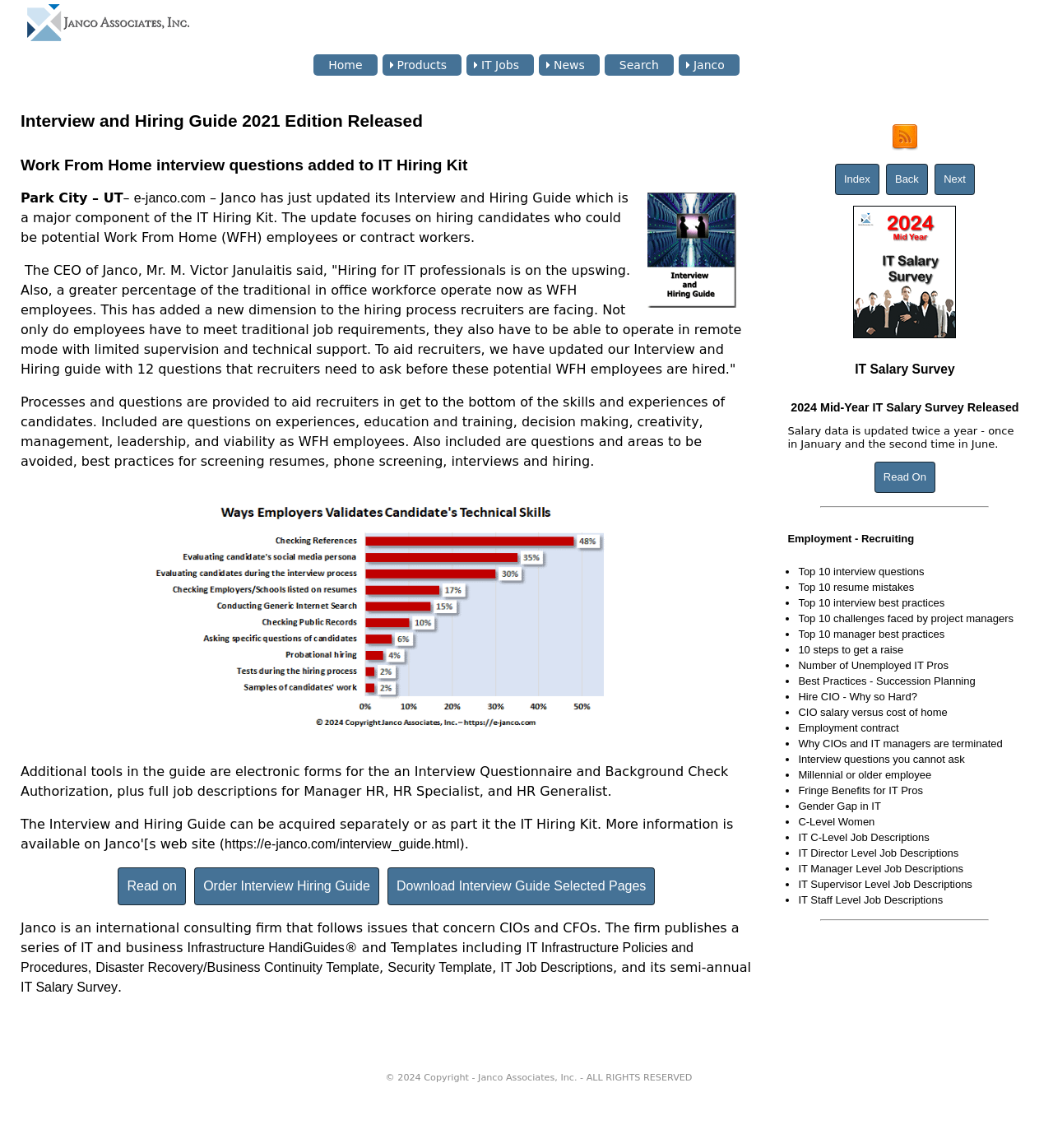What is the text of the webpage's headline?

Interview and Hiring Guide 2021 Edition Released